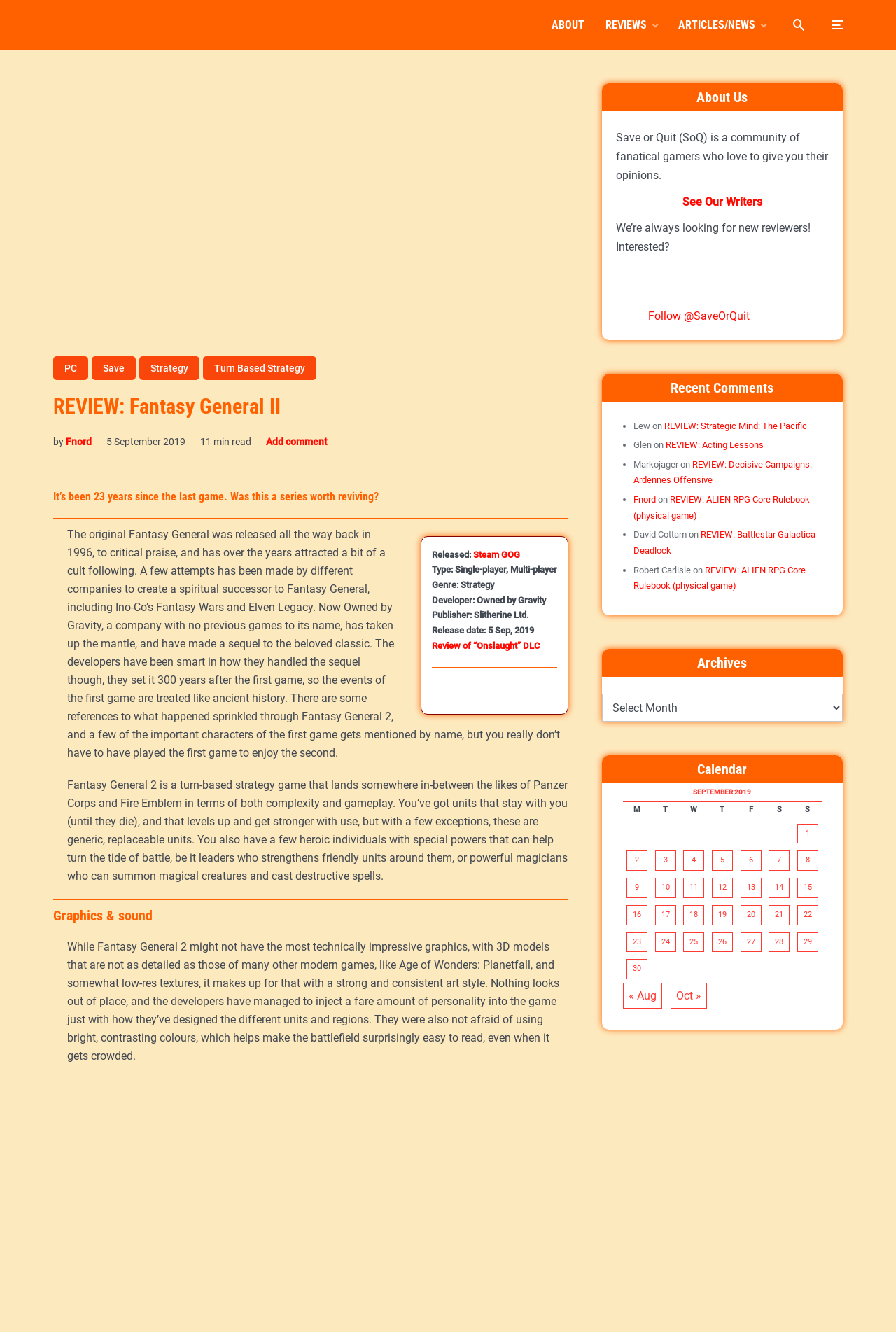Could you locate the bounding box coordinates for the section that should be clicked to accomplish this task: "Click on the 'Join SoQ Steam Group' link".

[0.698, 0.232, 0.723, 0.242]